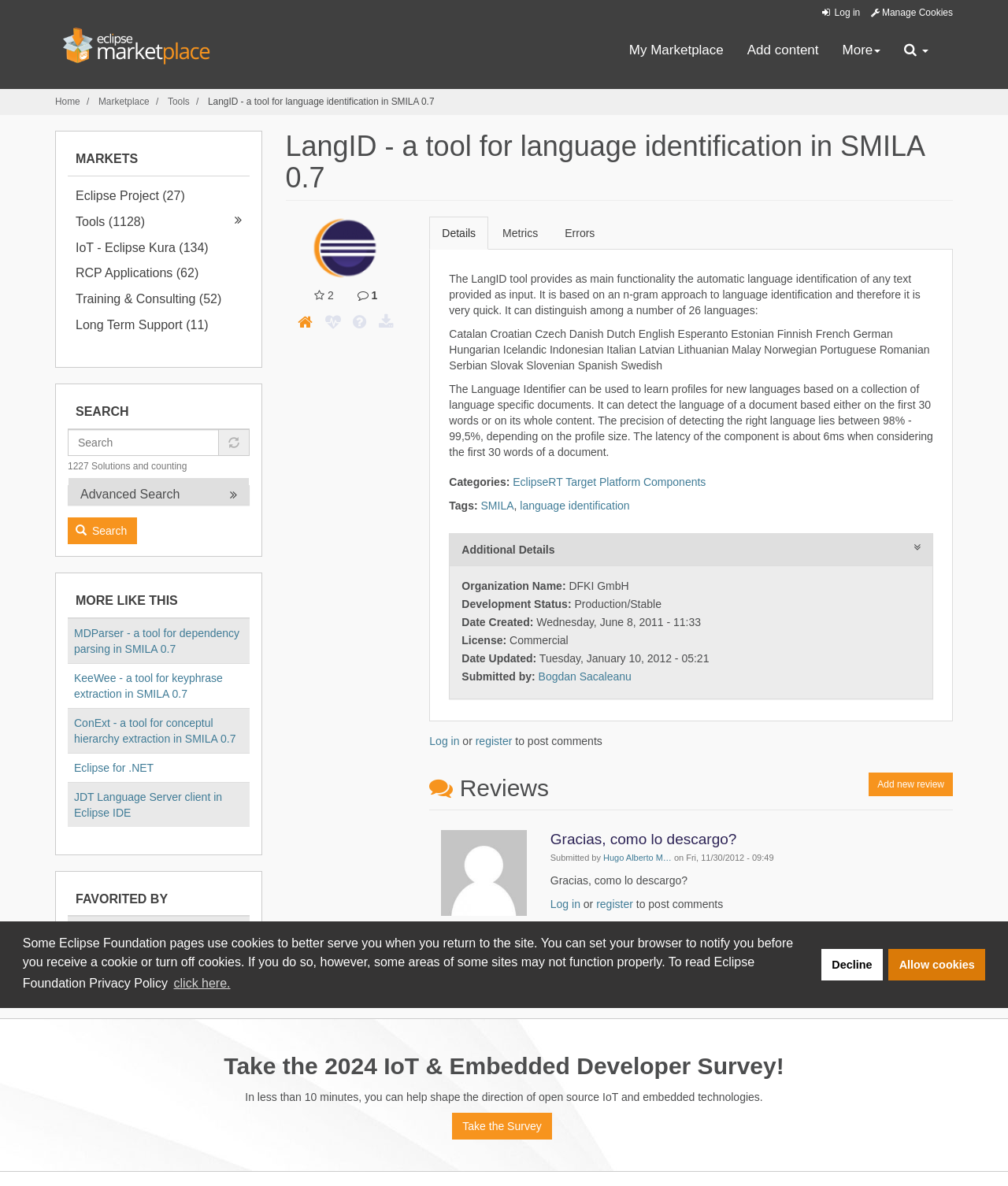What is the name of the tool described on this webpage?
Please provide a comprehensive answer based on the contents of the image.

The webpage is about a tool called LangID, which is a language identification tool that can automatically identify the language of any text provided as input.